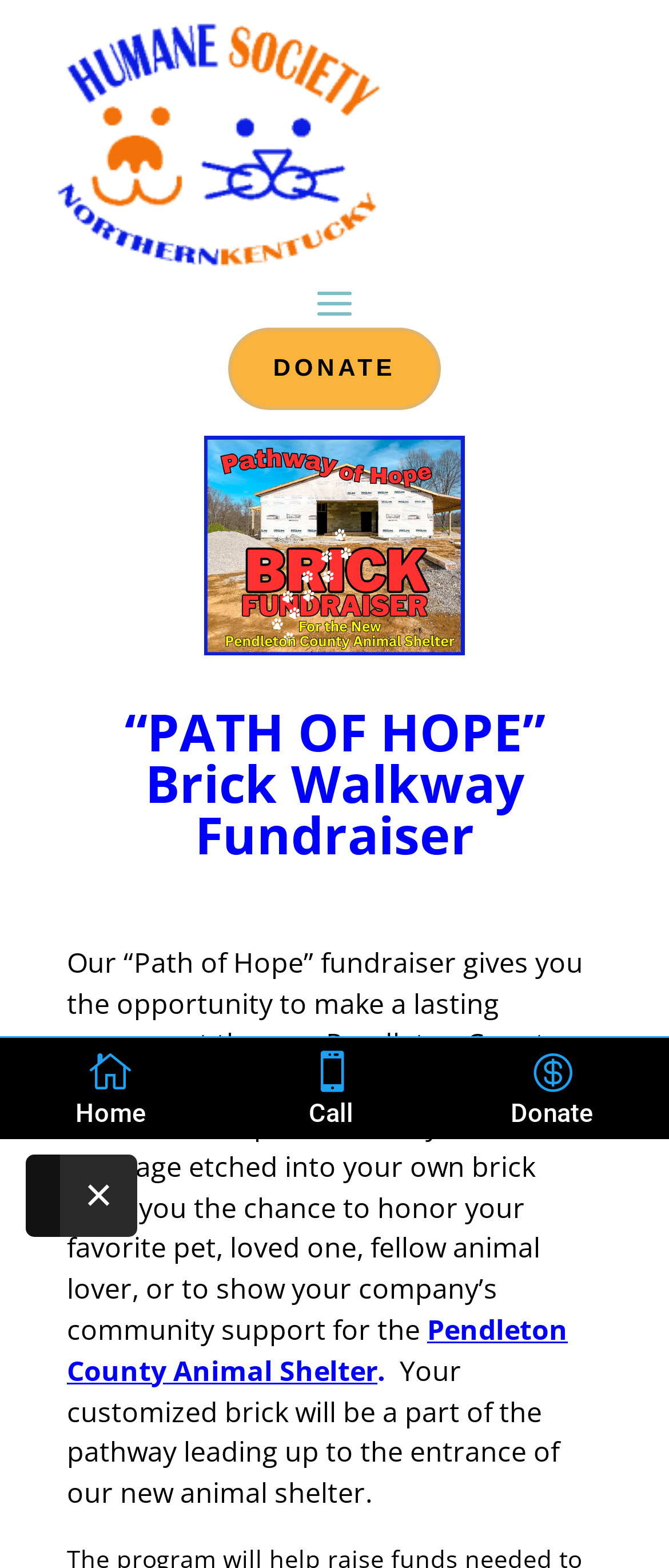Locate the bounding box coordinates of the element's region that should be clicked to carry out the following instruction: "Get guitar lessons by clicking here". The coordinates need to be four float numbers between 0 and 1, i.e., [left, top, right, bottom].

None